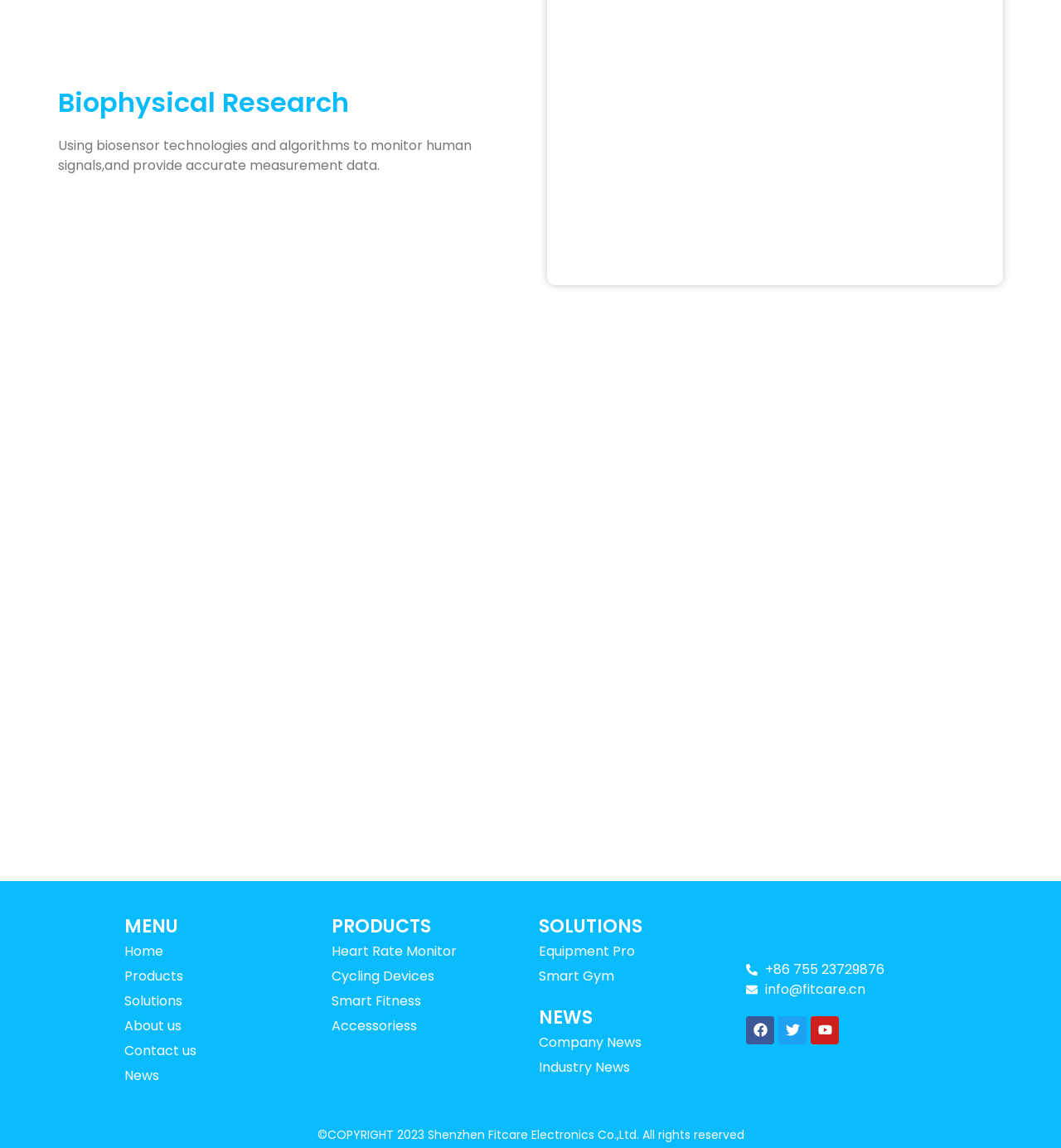What is the phone number of the company?
Using the image, provide a detailed and thorough answer to the question.

I found the phone number in the bottom-right corner of the webpage, listed as a link.